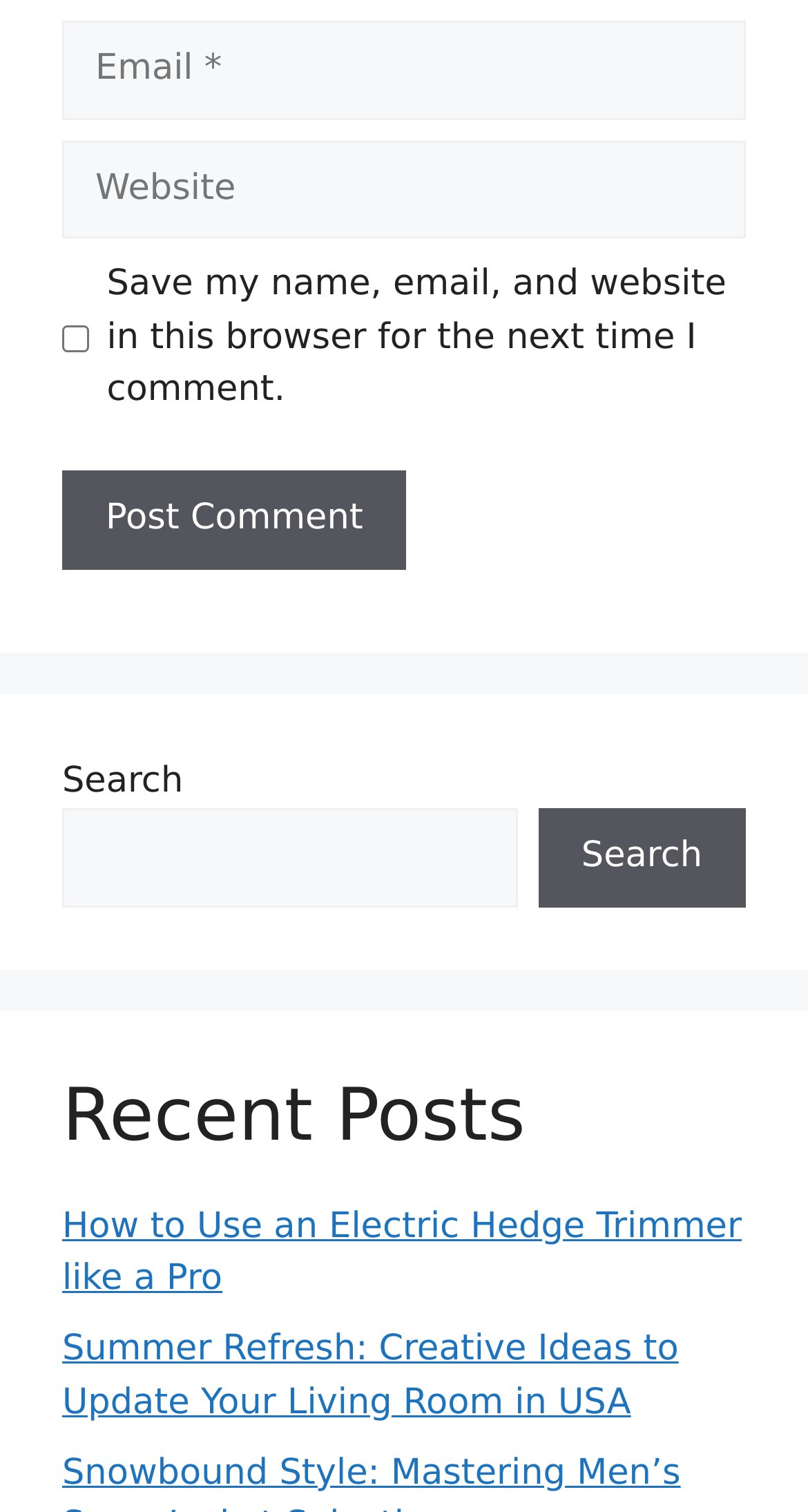Can you give a comprehensive explanation to the question given the content of the image?
What is the purpose of the checkbox?

The checkbox is located below the 'Email' and 'Website' textboxes, and its label is 'Save my name, email, and website in this browser for the next time I comment.' This suggests that the purpose of the checkbox is to save the user's comment information for future use.